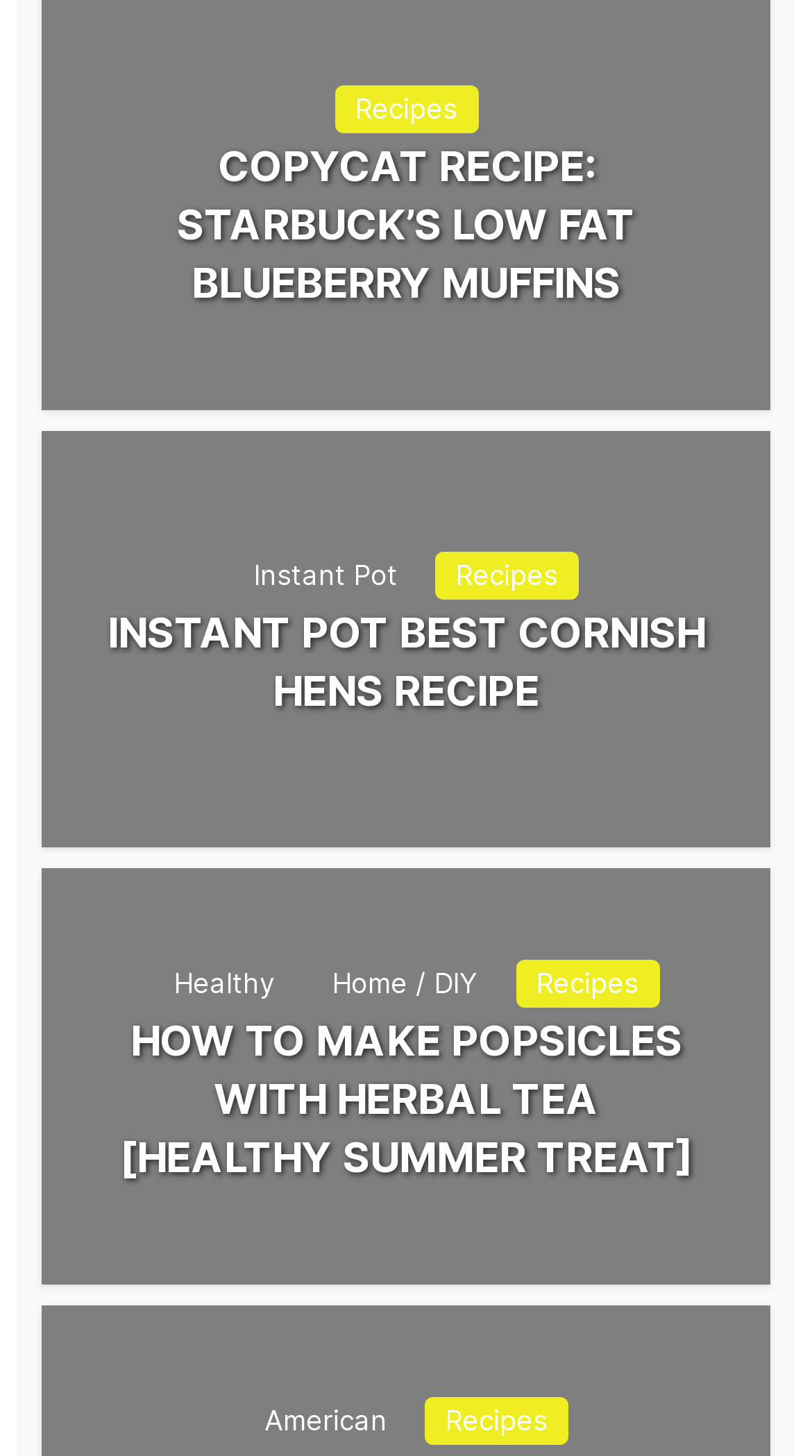What is the theme of the third recipe?
Using the image as a reference, deliver a detailed and thorough answer to the question.

The third recipe is mentioned in the heading 'HOW TO MAKE POPSICLES WITH HERBAL TEA [HEALTHY SUMMER TREAT]' which is a child element of the header with ID 828, and the image with ID 820 is related to this recipe, suggesting that it is a healthy summer treat.